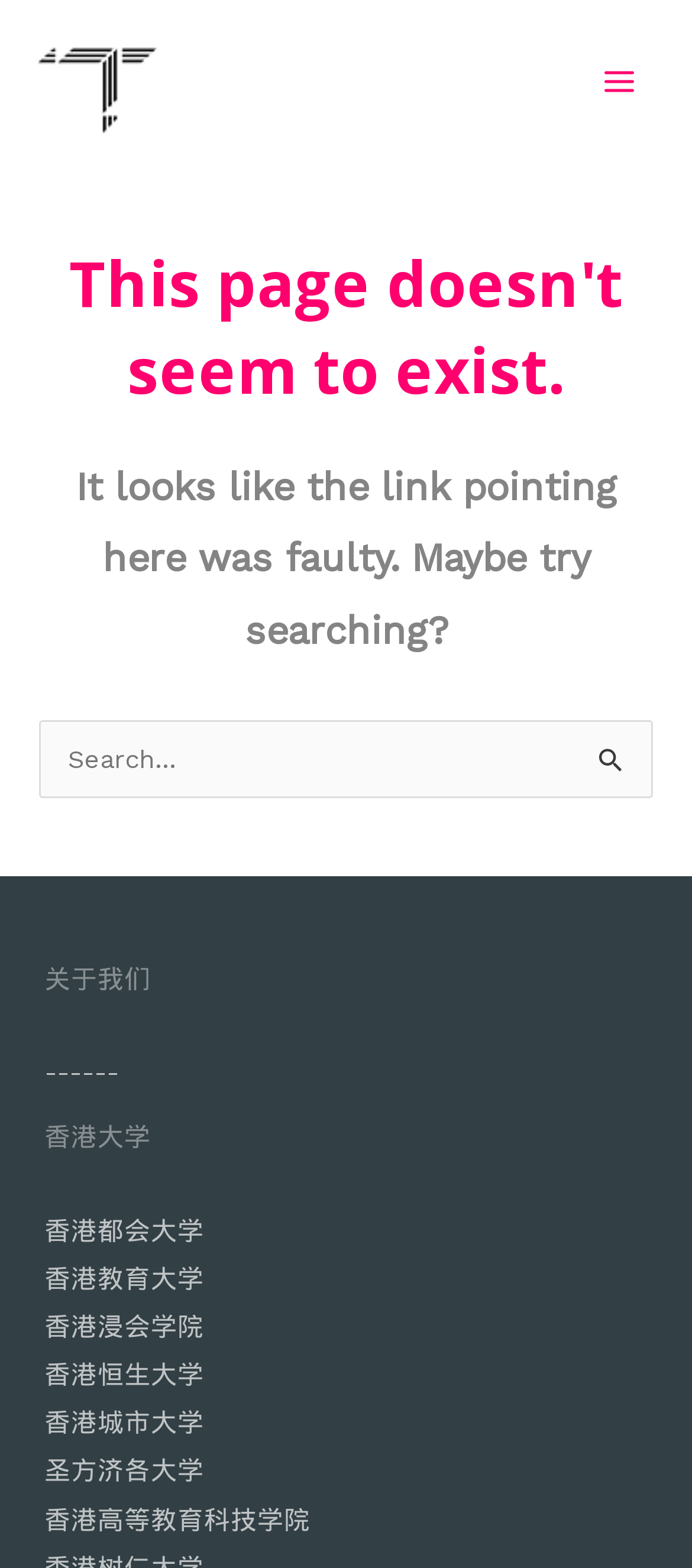Find the bounding box coordinates for the element that must be clicked to complete the instruction: "Visit the 香港大学 website". The coordinates should be four float numbers between 0 and 1, indicated as [left, top, right, bottom].

[0.064, 0.715, 0.218, 0.736]